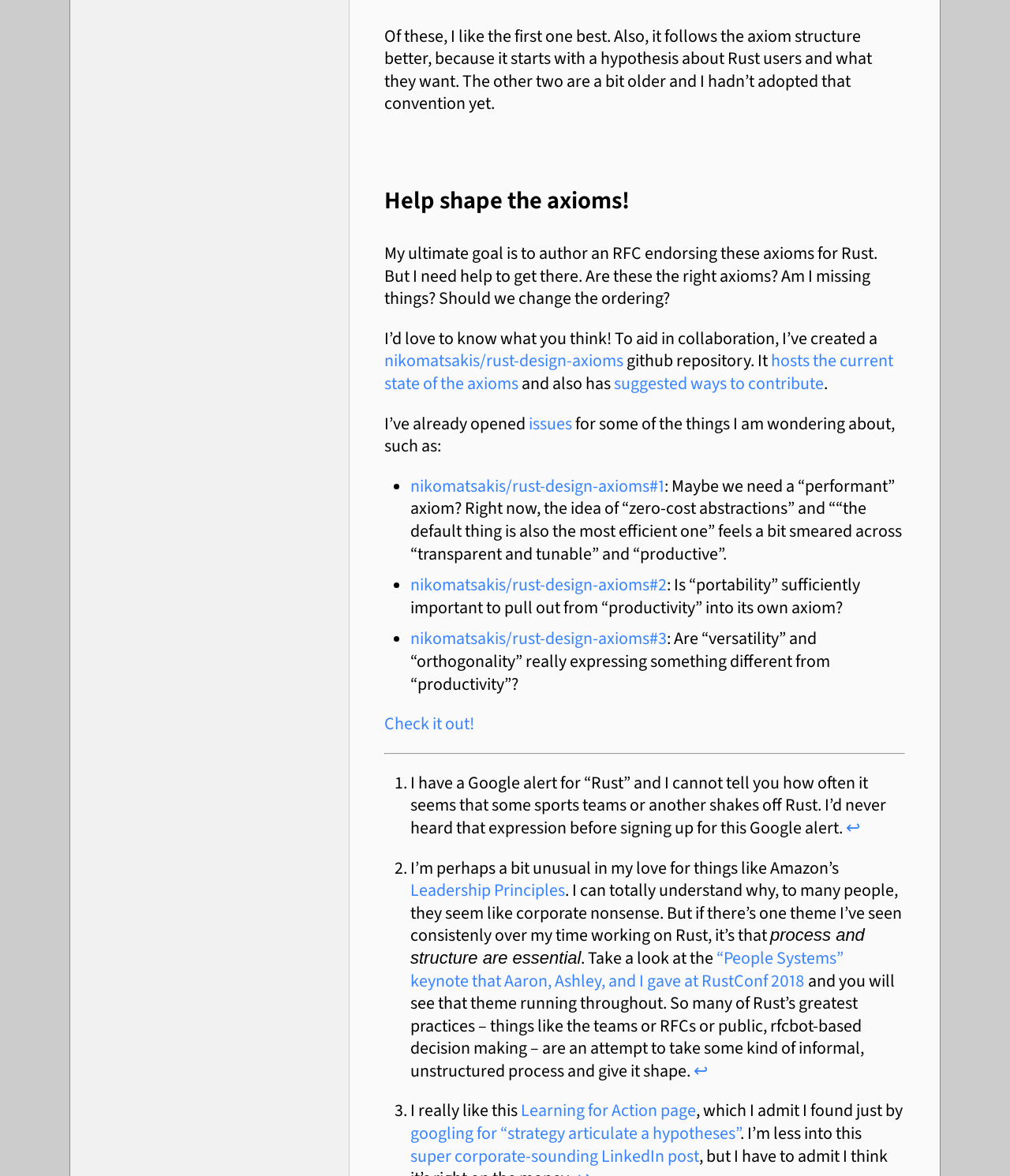Examine the image carefully and respond to the question with a detailed answer: 
What is the author's concern about the axioms?

The author is concerned about whether the axioms are the right ones, if they are missing things, or if the ordering is correct, as mentioned in the second paragraph of the webpage.